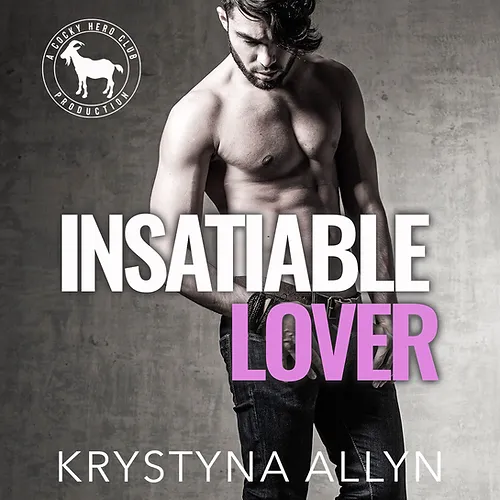Detail every significant feature and component of the image.

The image features the cover of "Insatiable Lover," a book by Krystyna Allyn, published under the Cocky Hero Club series. The cover art showcases a muscular, shirtless man striking a confident pose against a textured gray background, exuding an air of allure and intensity. The title "INSATIABLE LOVER" is prominently displayed in bold white and pink typography, capturing attention with its playful contrast. The author's name, "KRYSTYNA ALLYN," appears at the bottom, emphasizing her role in this captivating romance narrative. The emblem of the Cocky Hero Club is featured in the upper left corner, suggesting a playful and romantic theme typical of the series. This visually striking cover invites readers into a story filled with passion and intrigue.